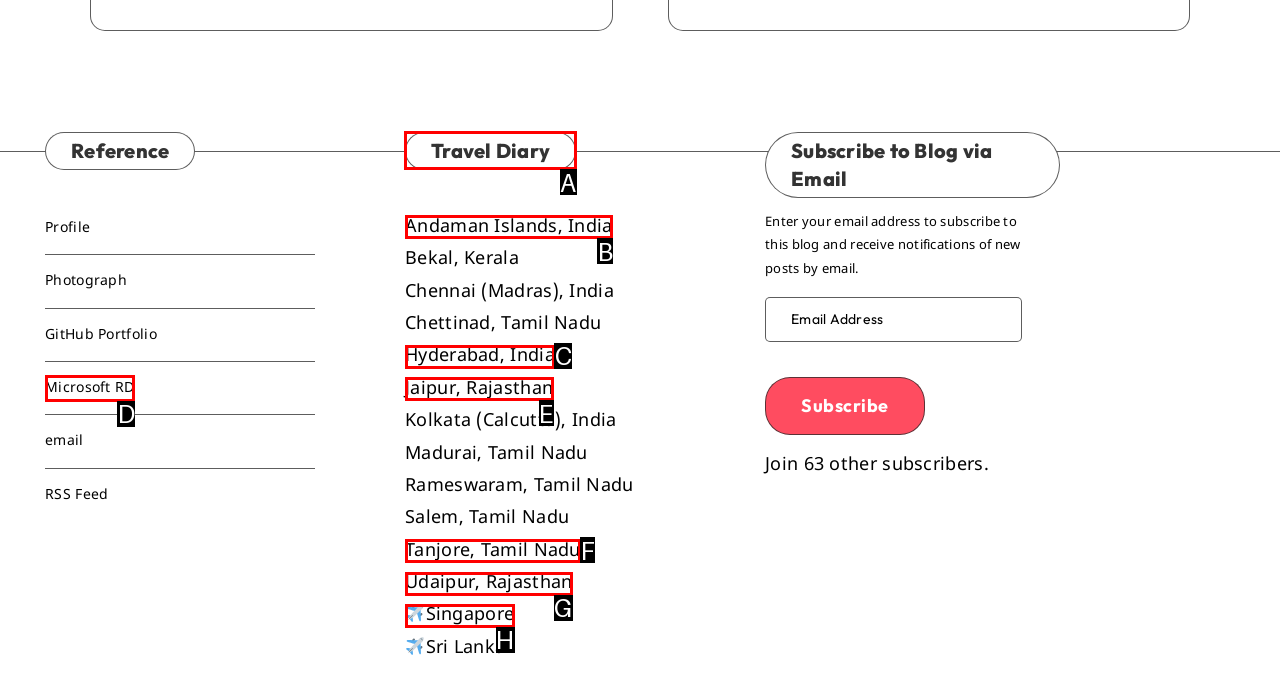Tell me the letter of the UI element to click in order to accomplish the following task: Visit Travel Diary
Answer with the letter of the chosen option from the given choices directly.

A